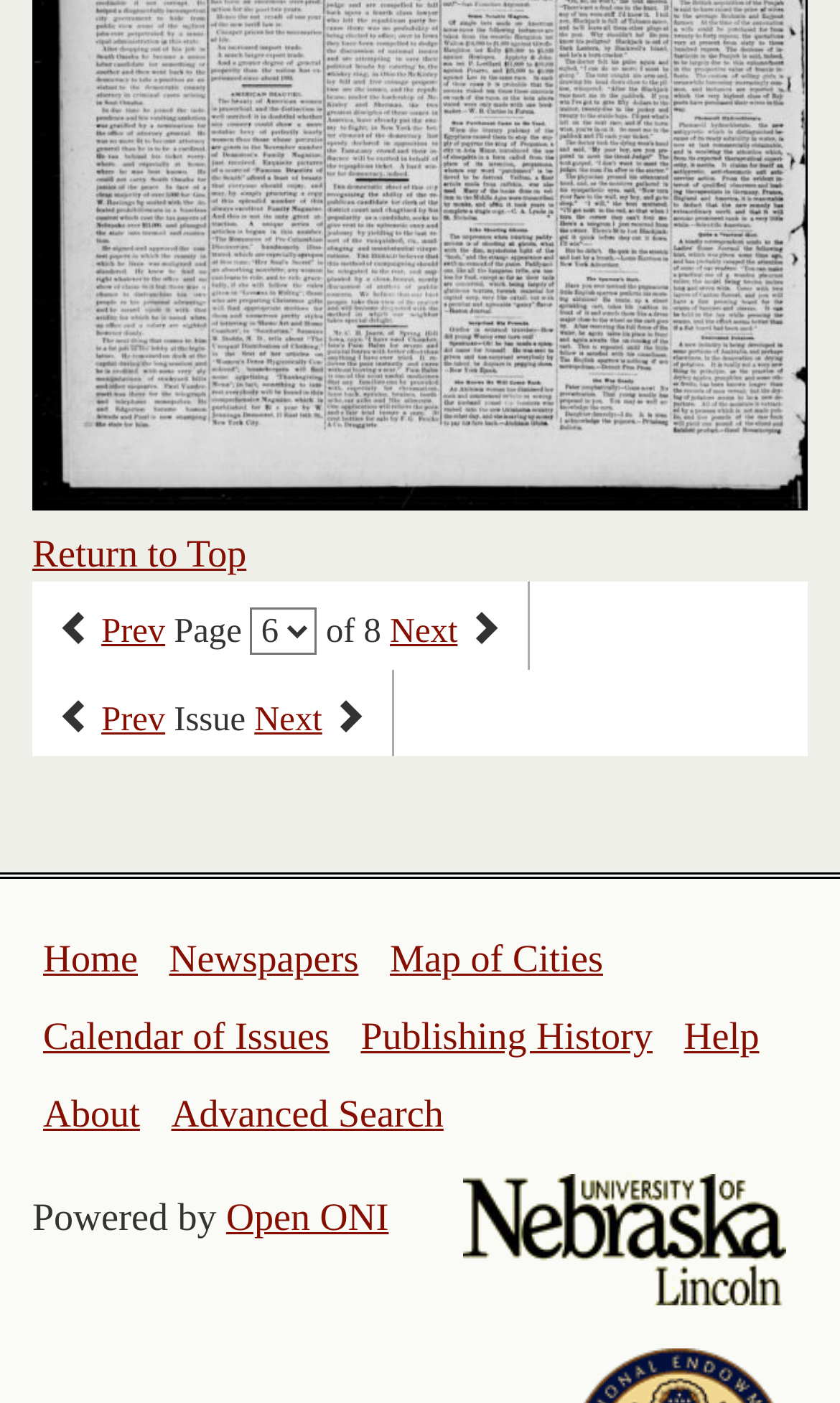What is the name of the system that powers this website?
Please analyze the image and answer the question with as much detail as possible.

I found the name of the system by examining the link element with the text 'Open ONI', which is located at the bottom of the page and has a description that suggests it is the system powering the website.